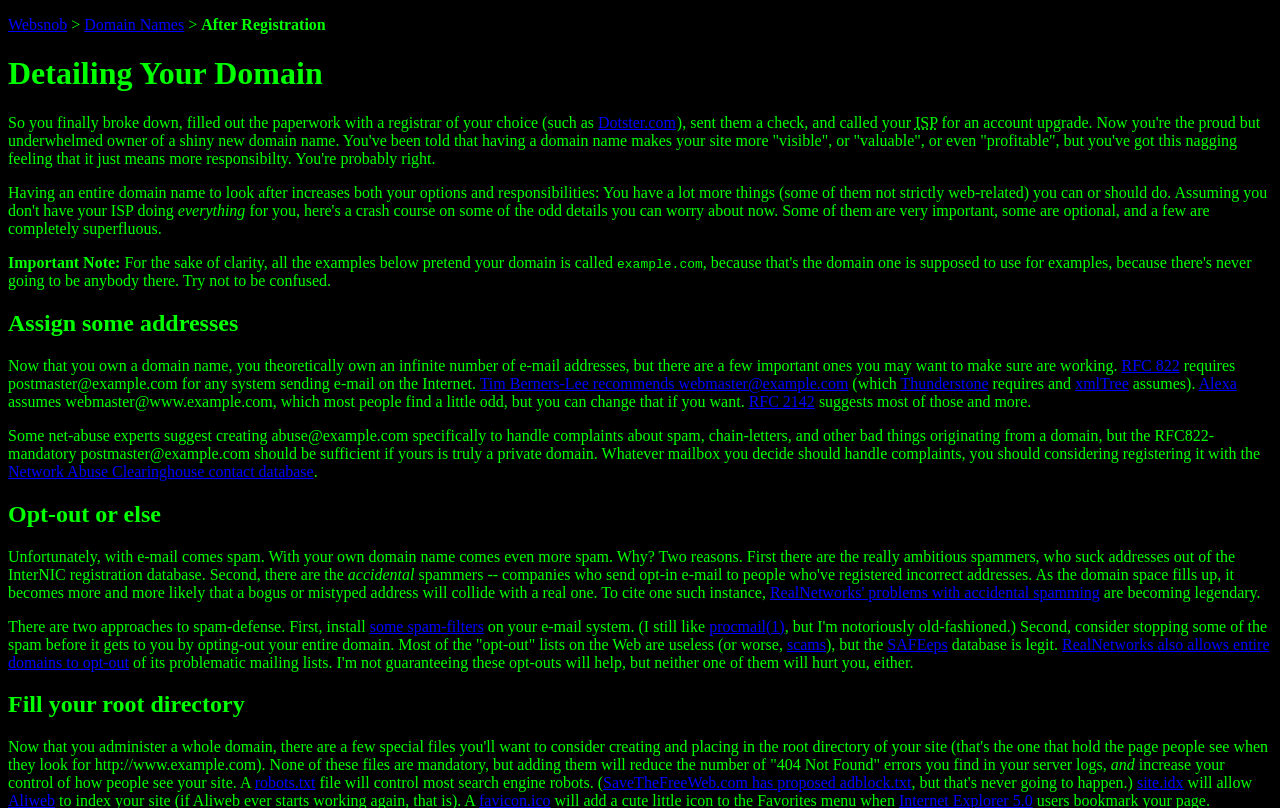Find the main header of the webpage and produce its text content.

Detailing Your Domain